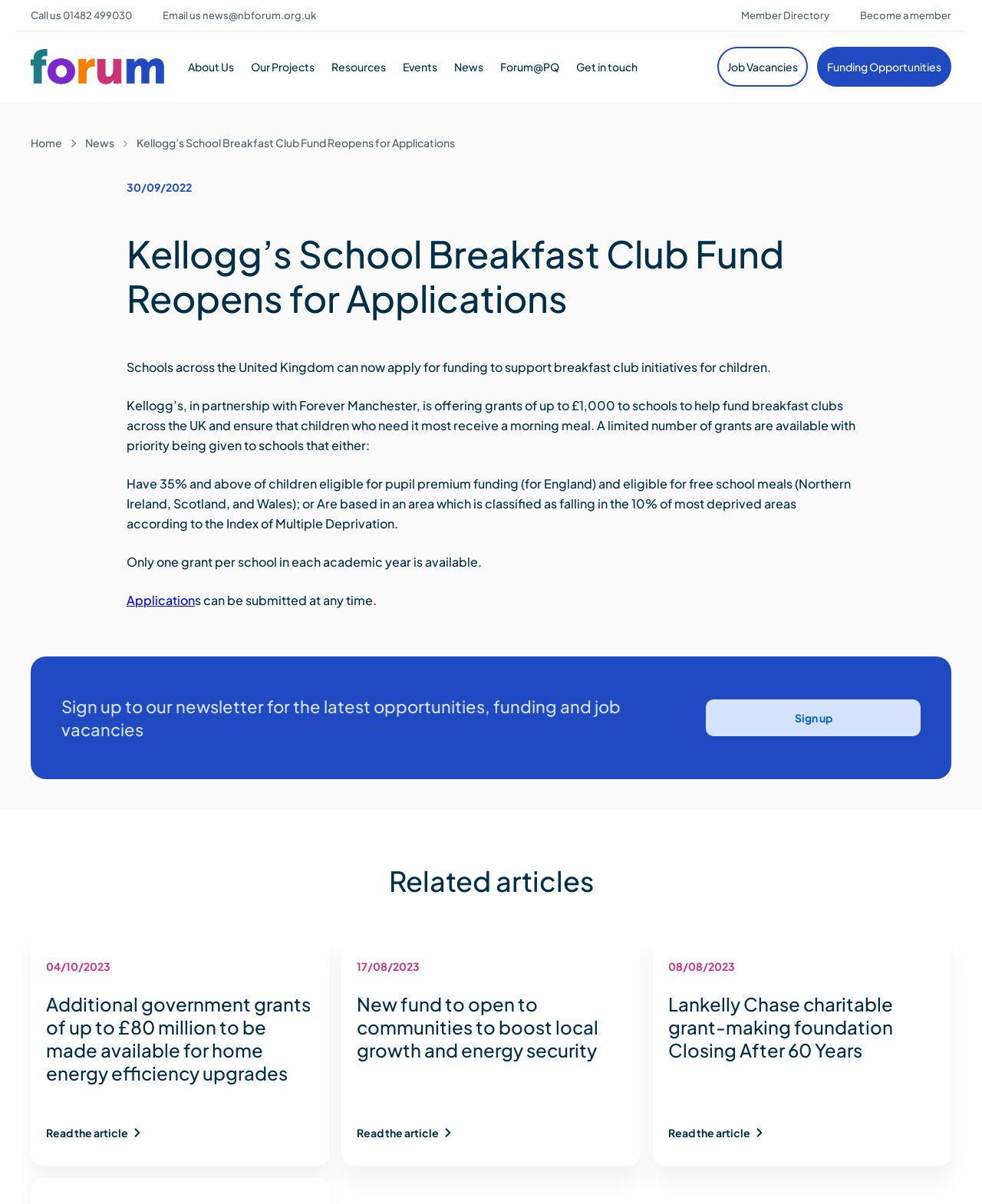Identify the bounding box coordinates of the specific part of the webpage to click to complete this instruction: "Apply for funding".

[0.129, 0.492, 0.198, 0.505]